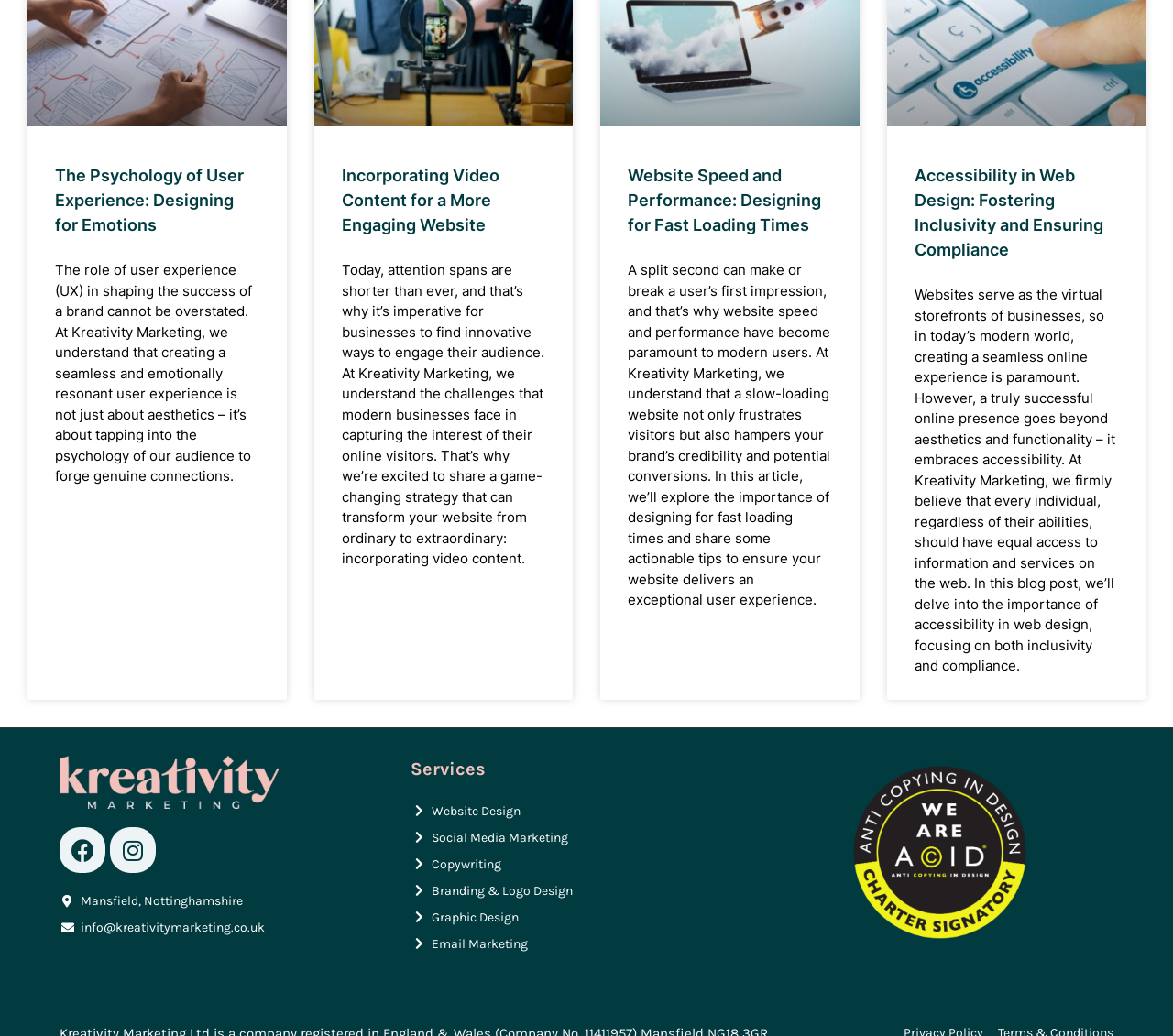Indicate the bounding box coordinates of the clickable region to achieve the following instruction: "Learn about 'Website Speed and Performance: Designing for Fast Loading Times'."

[0.535, 0.16, 0.7, 0.227]